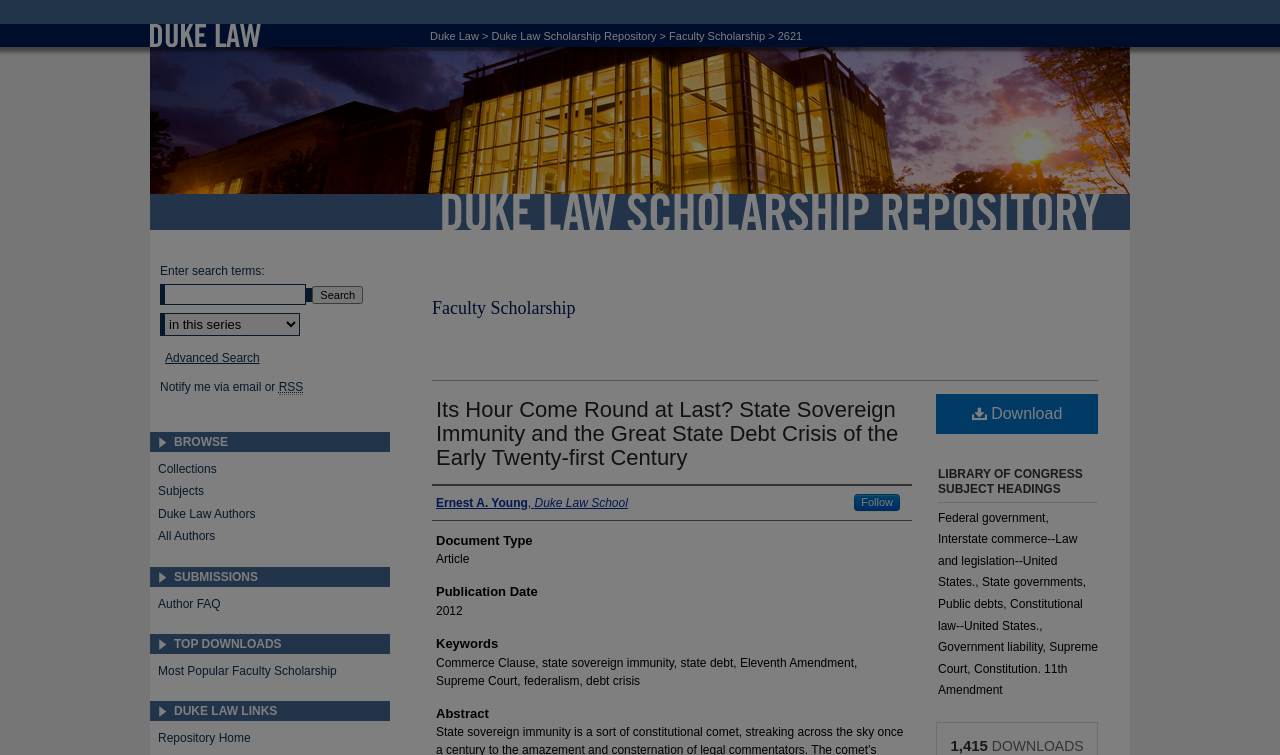Indicate the bounding box coordinates of the element that needs to be clicked to satisfy the following instruction: "Follow the author". The coordinates should be four float numbers between 0 and 1, i.e., [left, top, right, bottom].

[0.667, 0.654, 0.703, 0.676]